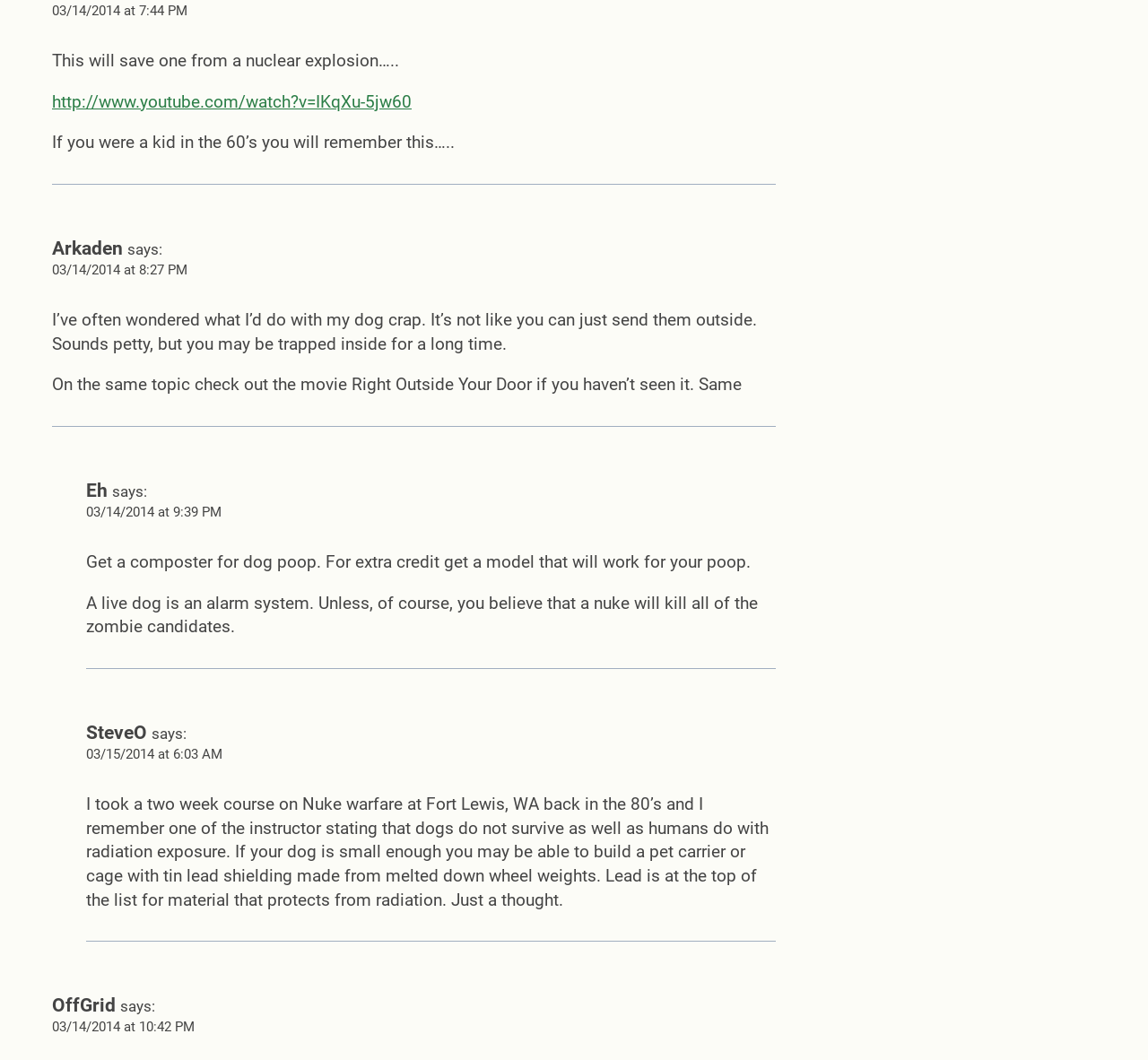How many comments are under the third article?
Based on the image, give a one-word or short phrase answer.

1